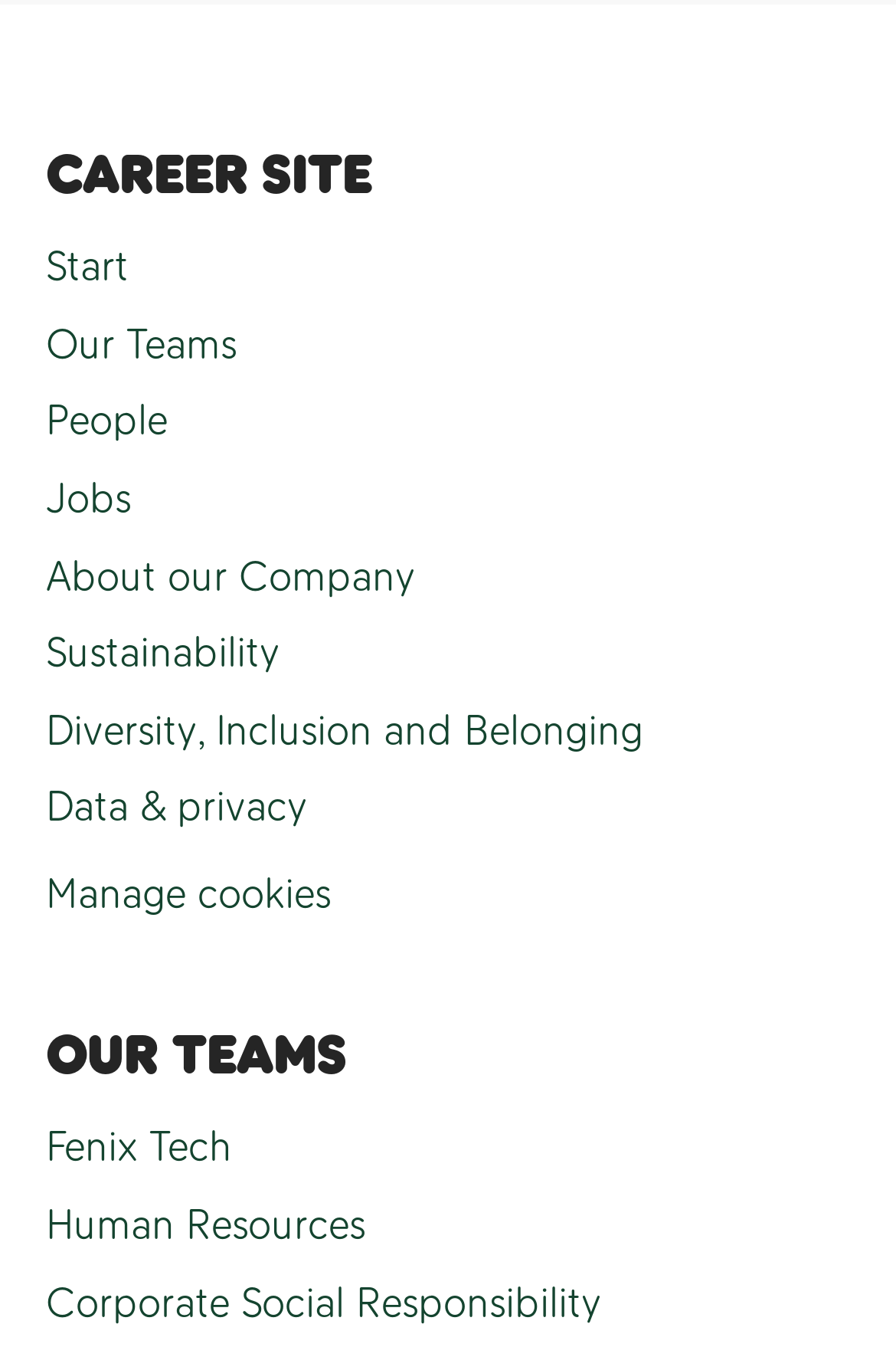Provide the bounding box coordinates for the area that should be clicked to complete the instruction: "Click on Start".

[0.051, 0.173, 0.144, 0.224]